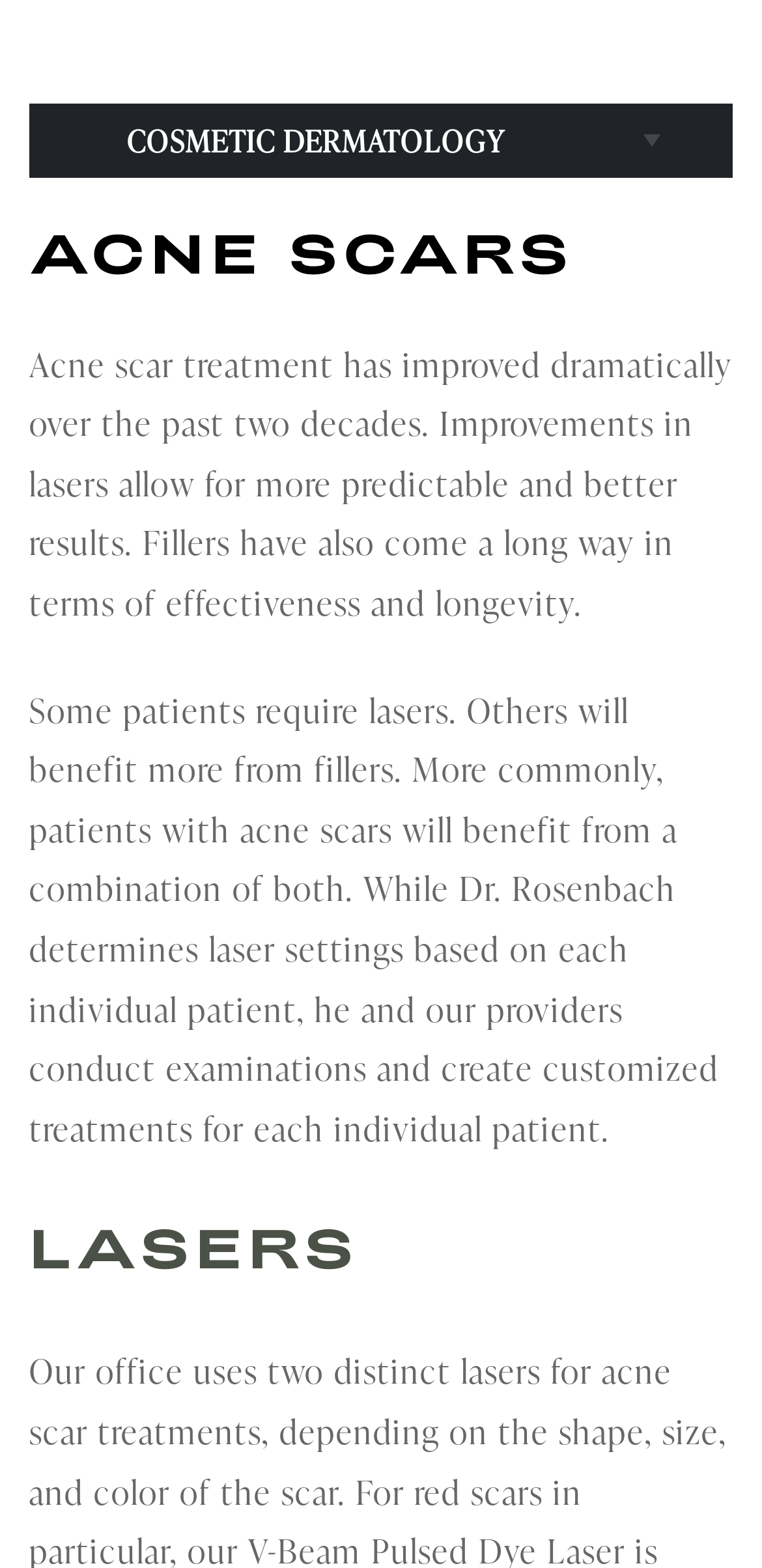Identify the bounding box of the UI component described as: "Max/Liz".

None